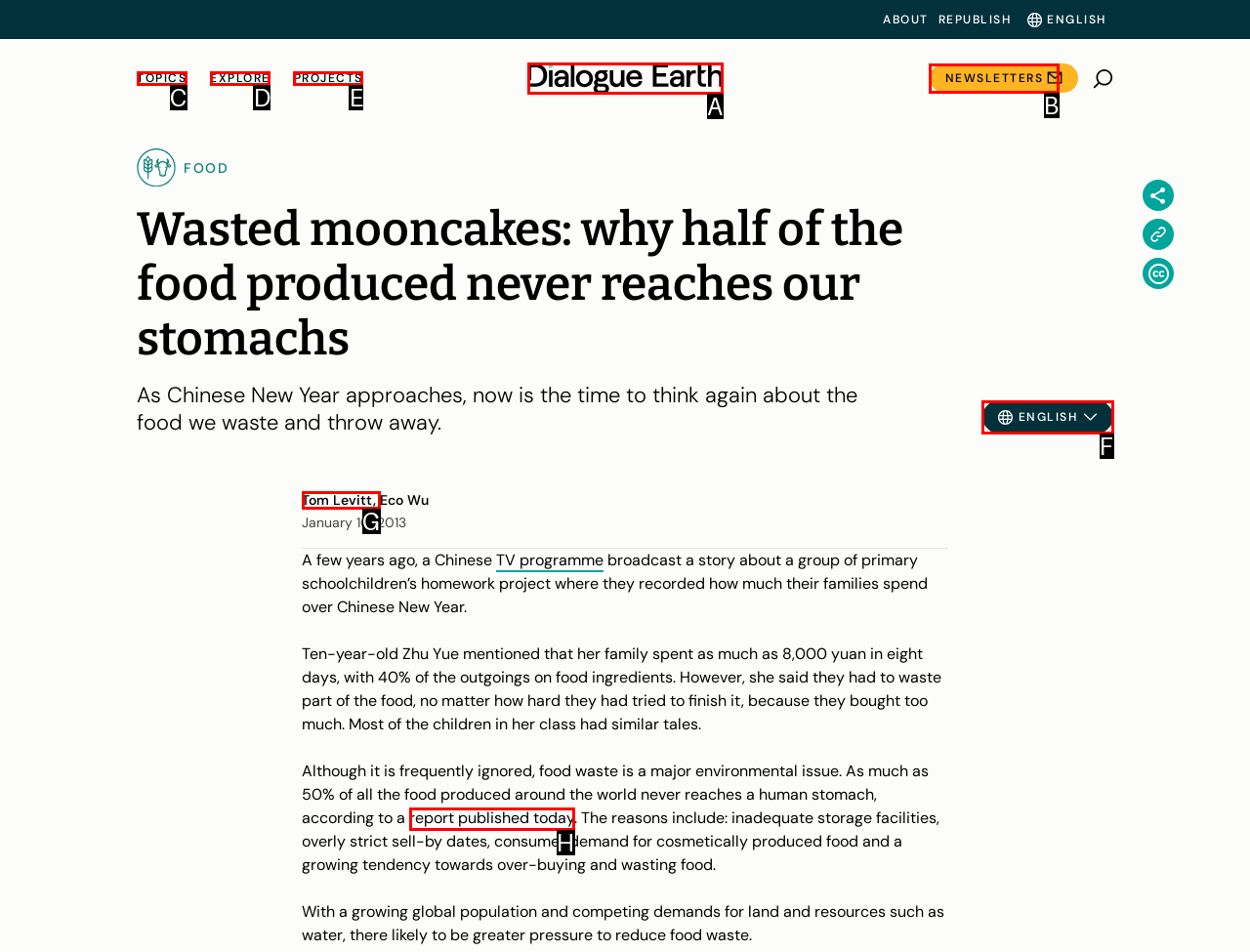Which lettered option matches the following description: Premium models5
Provide the letter of the matching option directly.

None